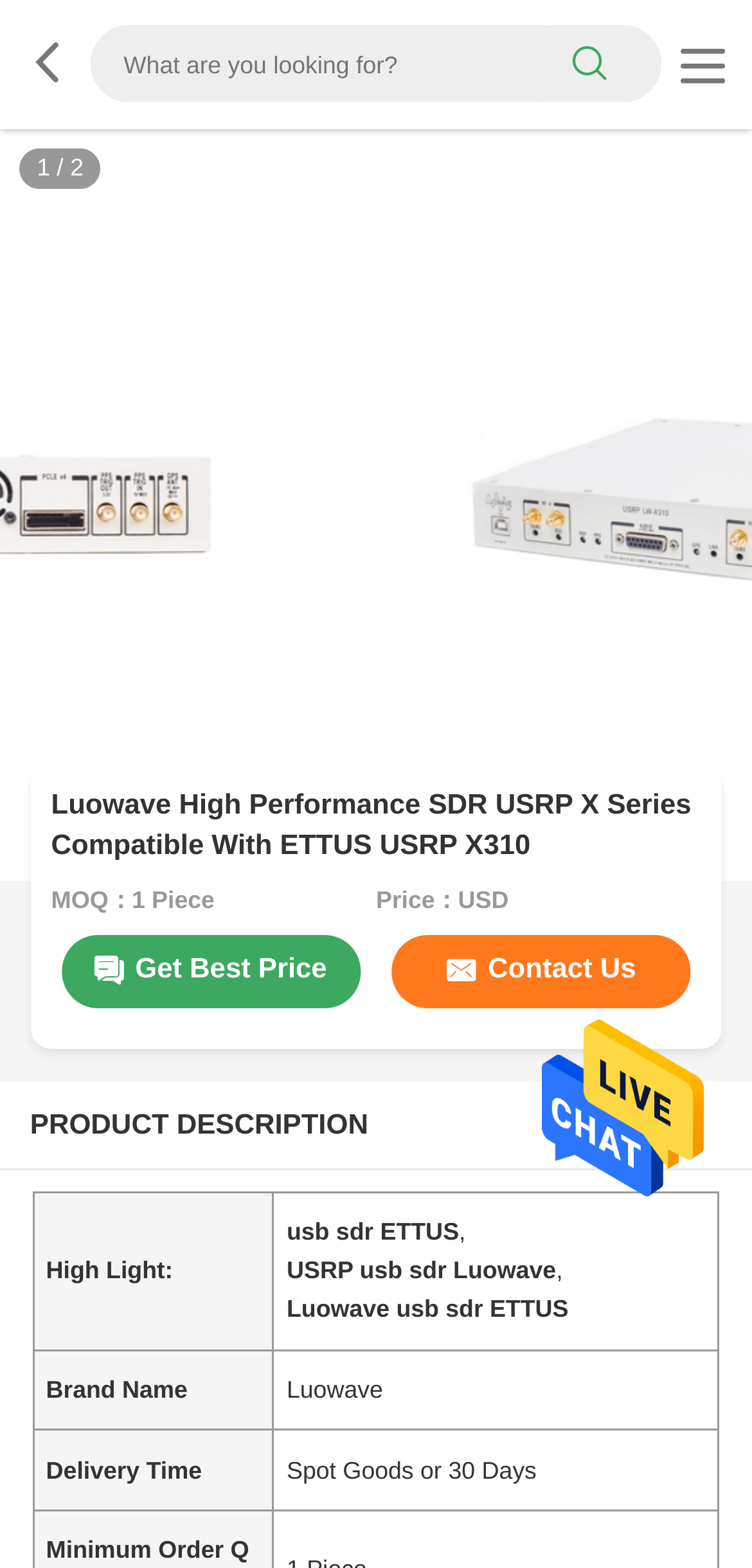What is the delivery time for the product?
Using the image, provide a detailed and thorough answer to the question.

I found the answer by looking at the product details table, where it lists 'Delivery Time' as 'Spot Goods or 30 Days'.